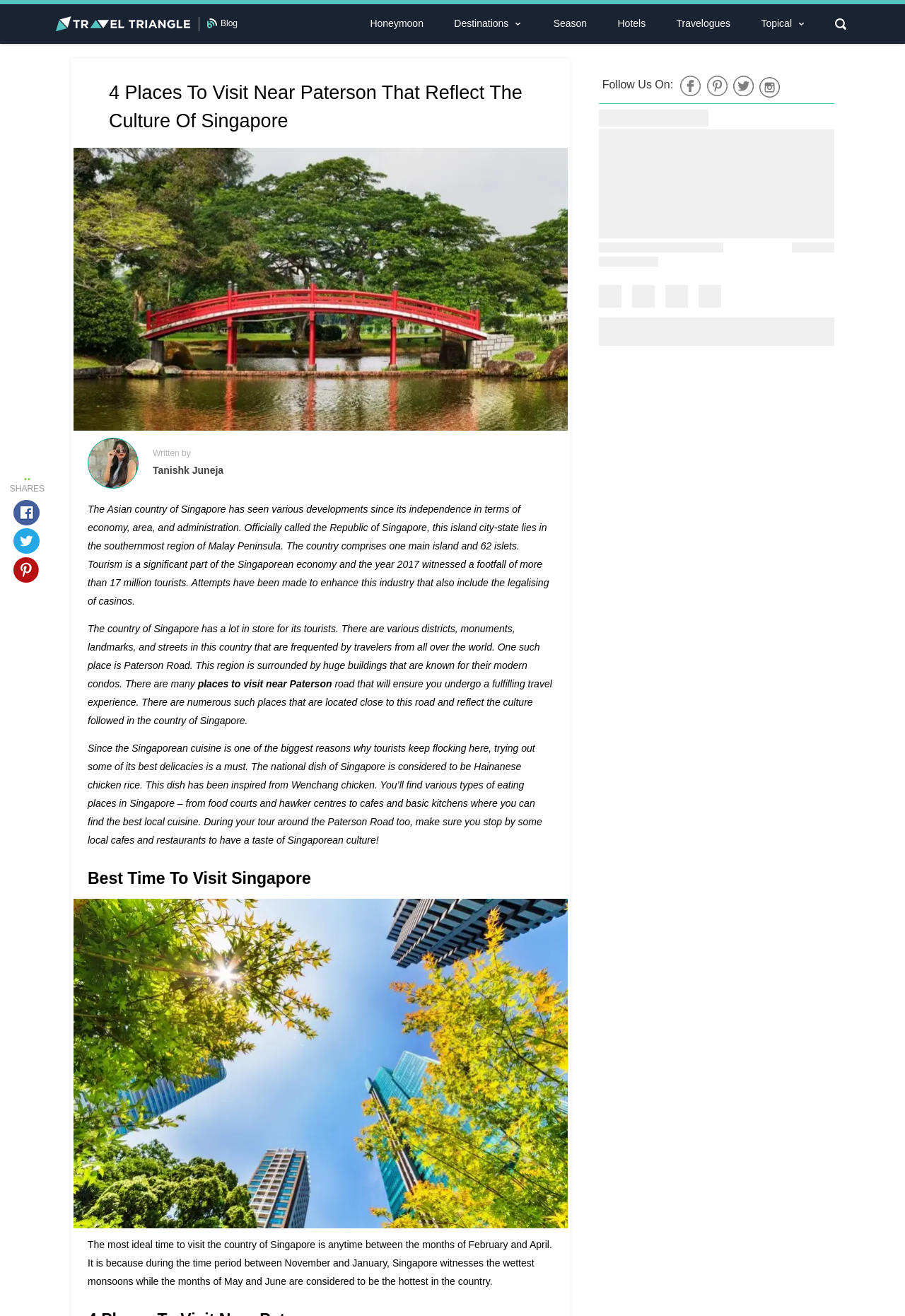What is Paterson Road surrounded by?
Please interpret the details in the image and answer the question thoroughly.

According to the article, Paterson Road is surrounded by huge buildings that are known for their modern condos, which is mentioned in the section that describes the region.